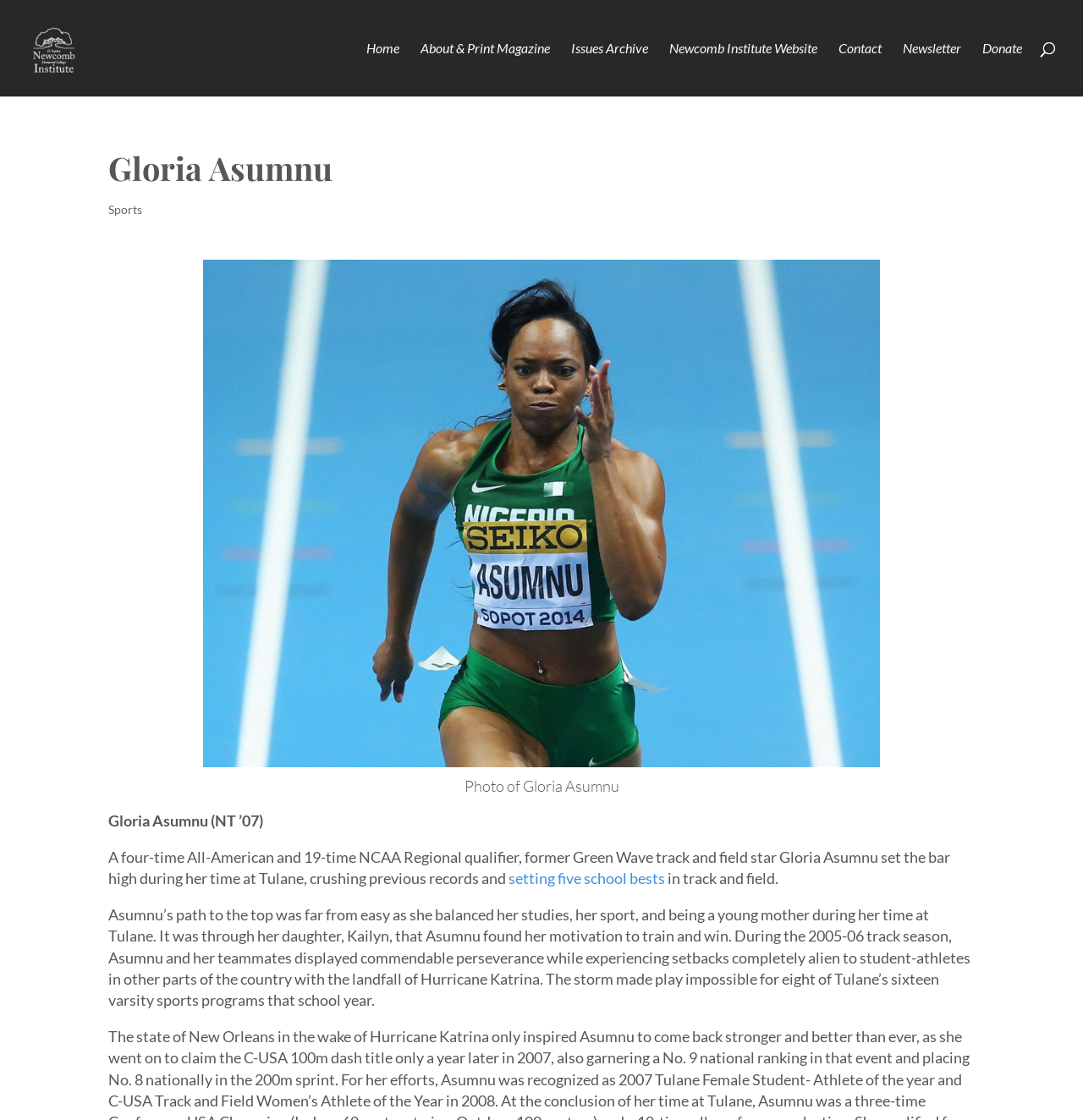Identify the bounding box coordinates of the region that needs to be clicked to carry out this instruction: "Explore the Sports section". Provide these coordinates as four float numbers ranging from 0 to 1, i.e., [left, top, right, bottom].

[0.1, 0.181, 0.131, 0.193]